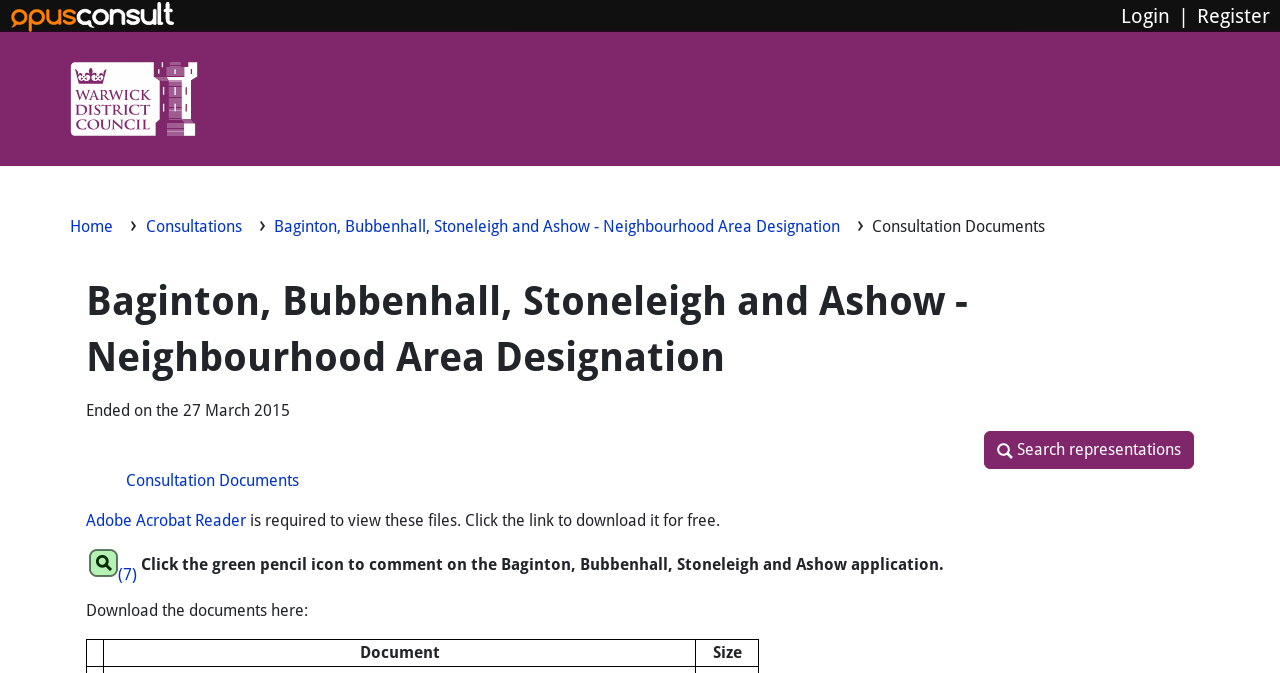From the screenshot, find the bounding box of the UI element matching this description: "Consultation Documents". Supply the bounding box coordinates in the form [left, top, right, bottom], each a float between 0 and 1.

[0.098, 0.7, 0.234, 0.728]